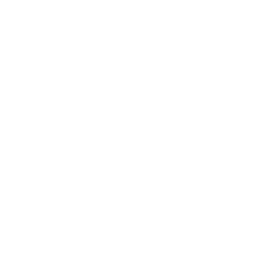Please study the image and answer the question comprehensively:
Why is the Sky Sled considered exclusive?

The caption explains that the Sky Sled is part of a timed edition, which implies that it will only be available for a limited time, making it exclusive and scarce.